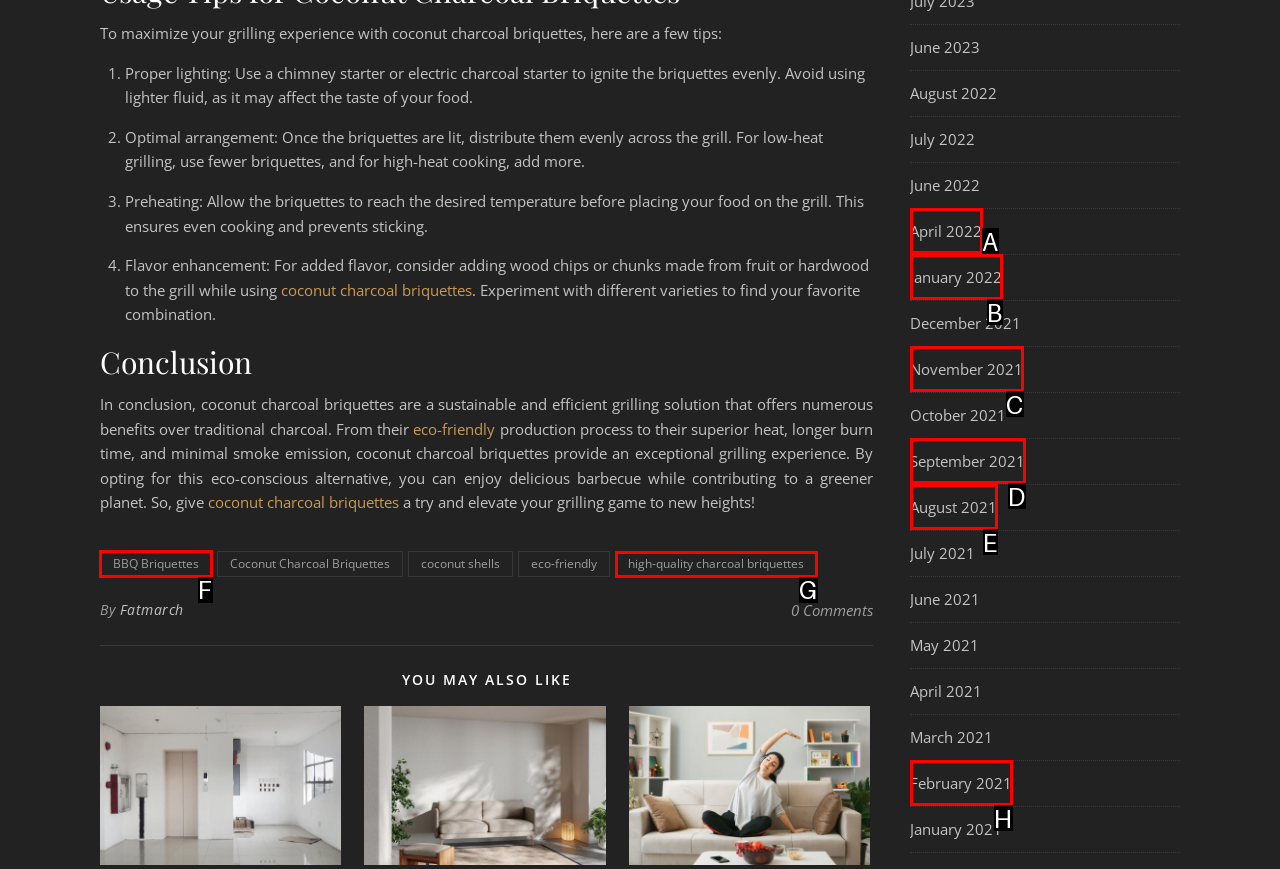Point out the option that needs to be clicked to fulfill the following instruction: Visit the page about BBQ Briquettes
Answer with the letter of the appropriate choice from the listed options.

F